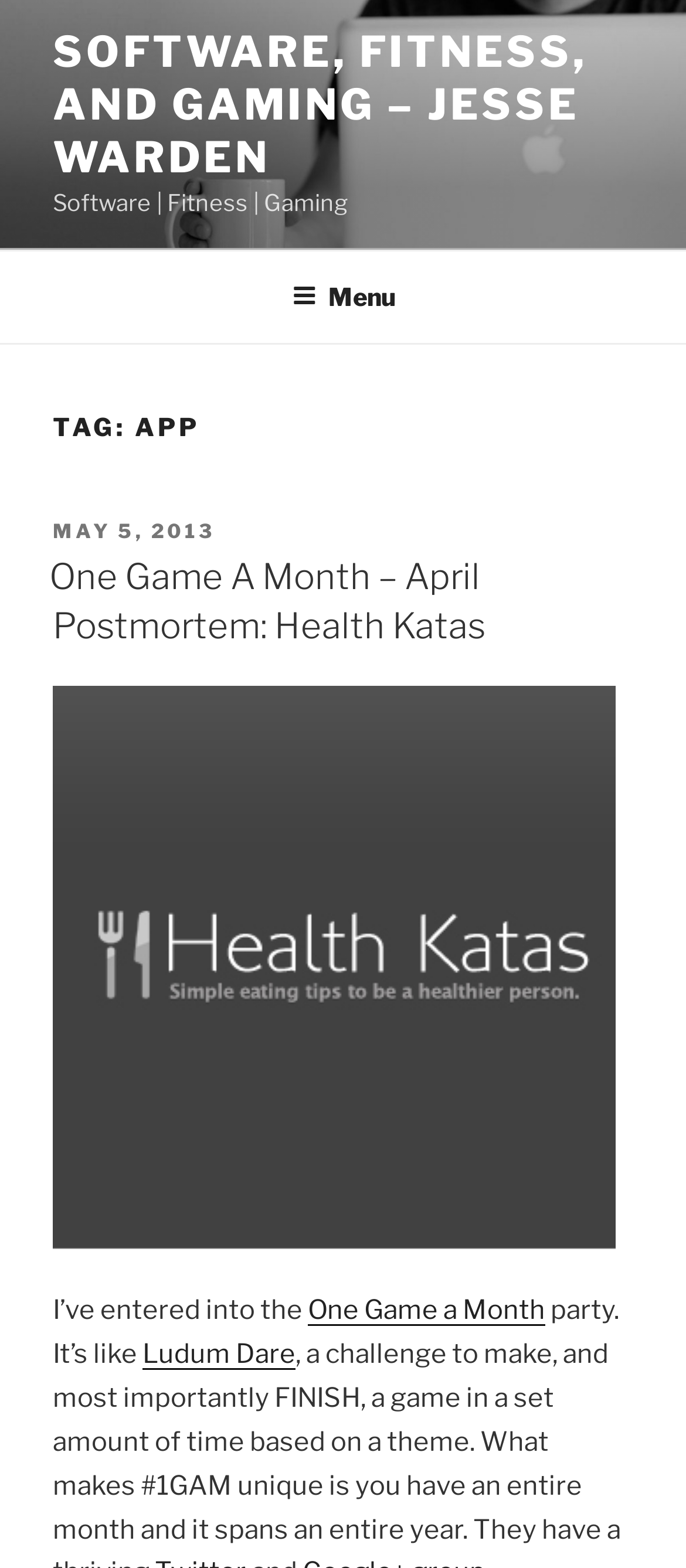Explain the webpage in detail.

The webpage is about Jesse Warden's blog, focusing on software, fitness, and gaming. At the top, there is a large link with the title "SOFTWARE, FITNESS, AND GAMING – JESSE WARDEN" followed by a smaller text "Software | Fitness | Gaming". Below this, there is a top menu navigation bar that spans the entire width of the page, containing a button labeled "Menu" on the right side.

Further down, there is a heading "TAG: APP" that serves as a title for the main content. Under this heading, there is a section with a "POSTED ON" label, followed by a link to the date "MAY 5, 2013". Below this, there is a heading "One Game A Month – April Postmortem: Health Katas" which is also a link. The text continues with a description of the "One Game a Month" party, mentioning "Ludum Dare" as a related event.

There are a total of 5 links on the page, including the title link at the top, the date link, the "One Game A Month" link, the "Ludum Dare" link, and an empty link at the bottom. The page also contains 5 static text elements, providing additional context to the links and headings.